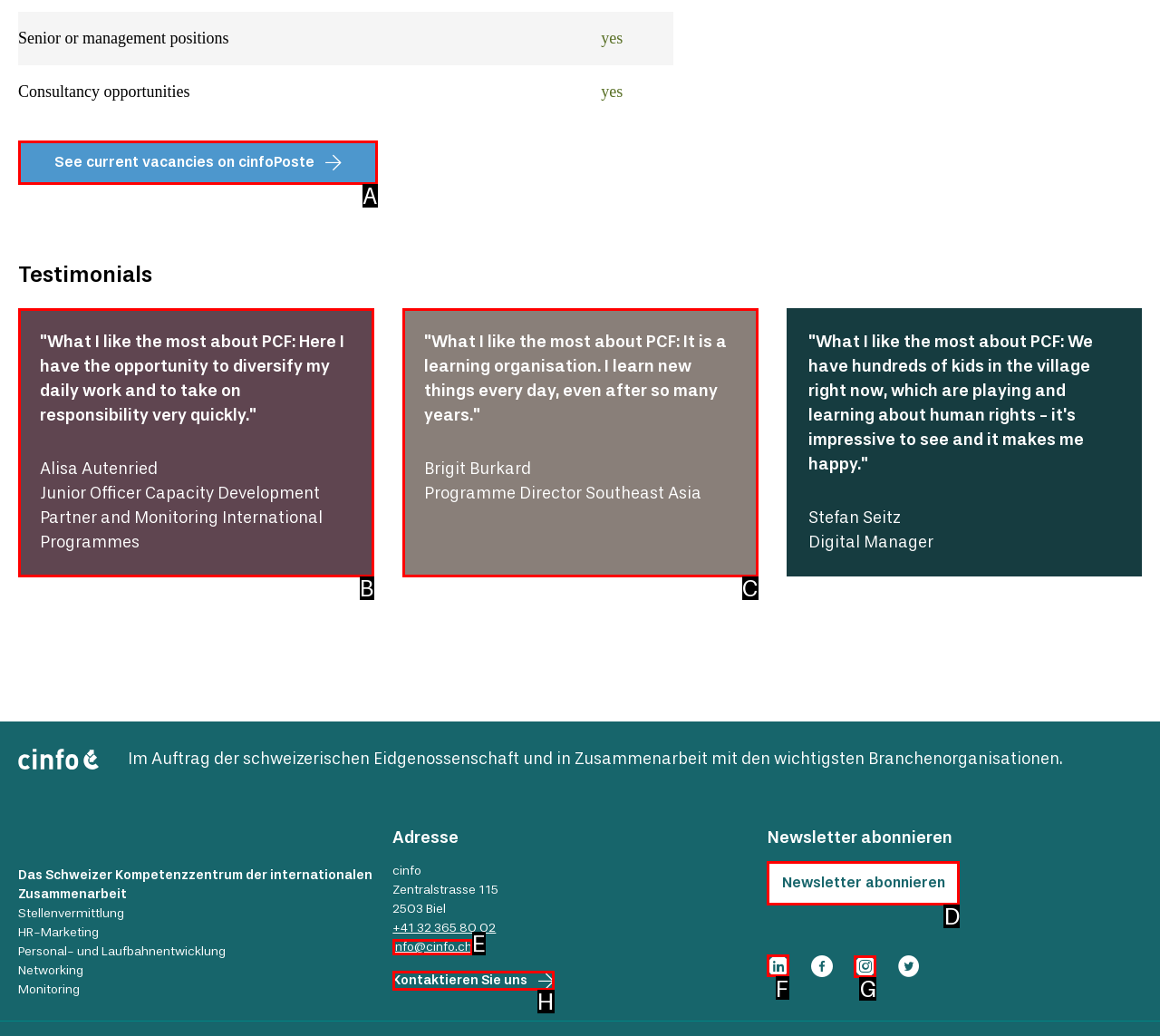Tell me which one HTML element I should click to complete the following task: Visit cinfo's LinkedIn page
Answer with the option's letter from the given choices directly.

F